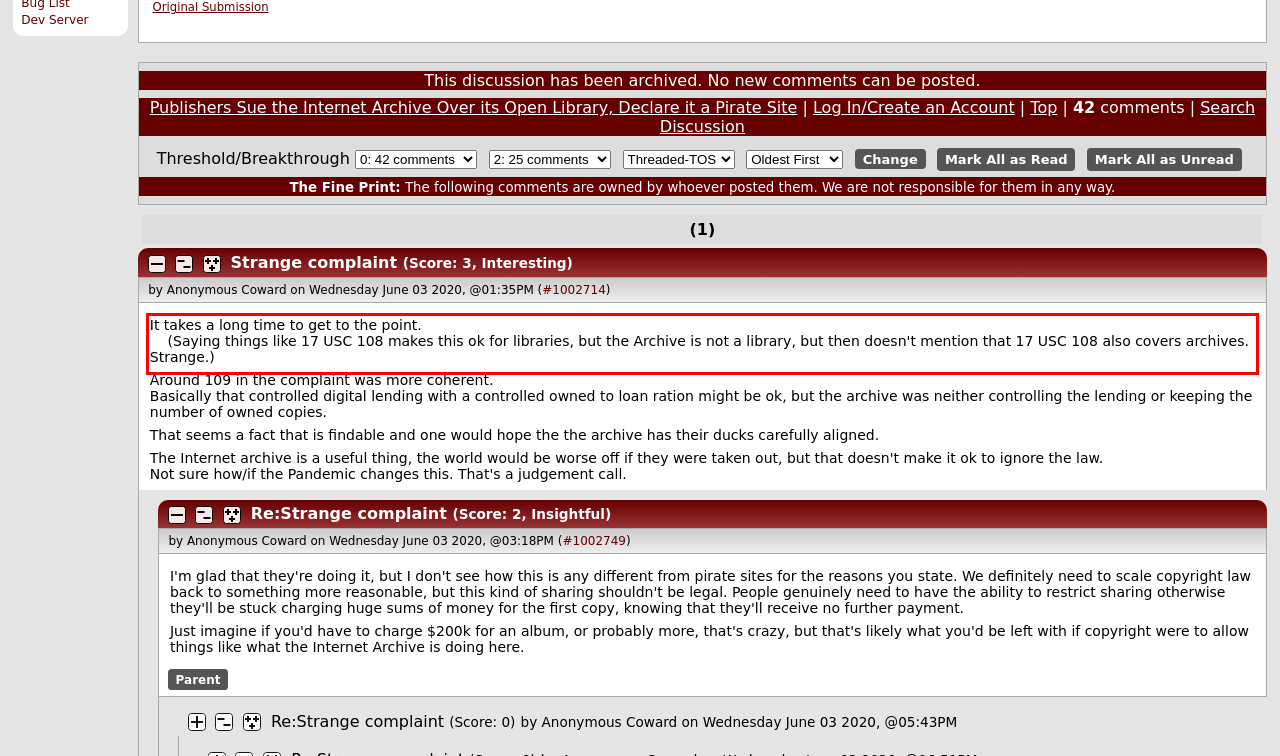Using the provided screenshot of a webpage, recognize the text inside the red rectangle bounding box by performing OCR.

It takes a long time to get to the point. (Saying things like 17 USC 108 makes this ok for libraries, but the Archive is not a library, but then doesn't mention that 17 USC 108 also covers archives. Strange.)